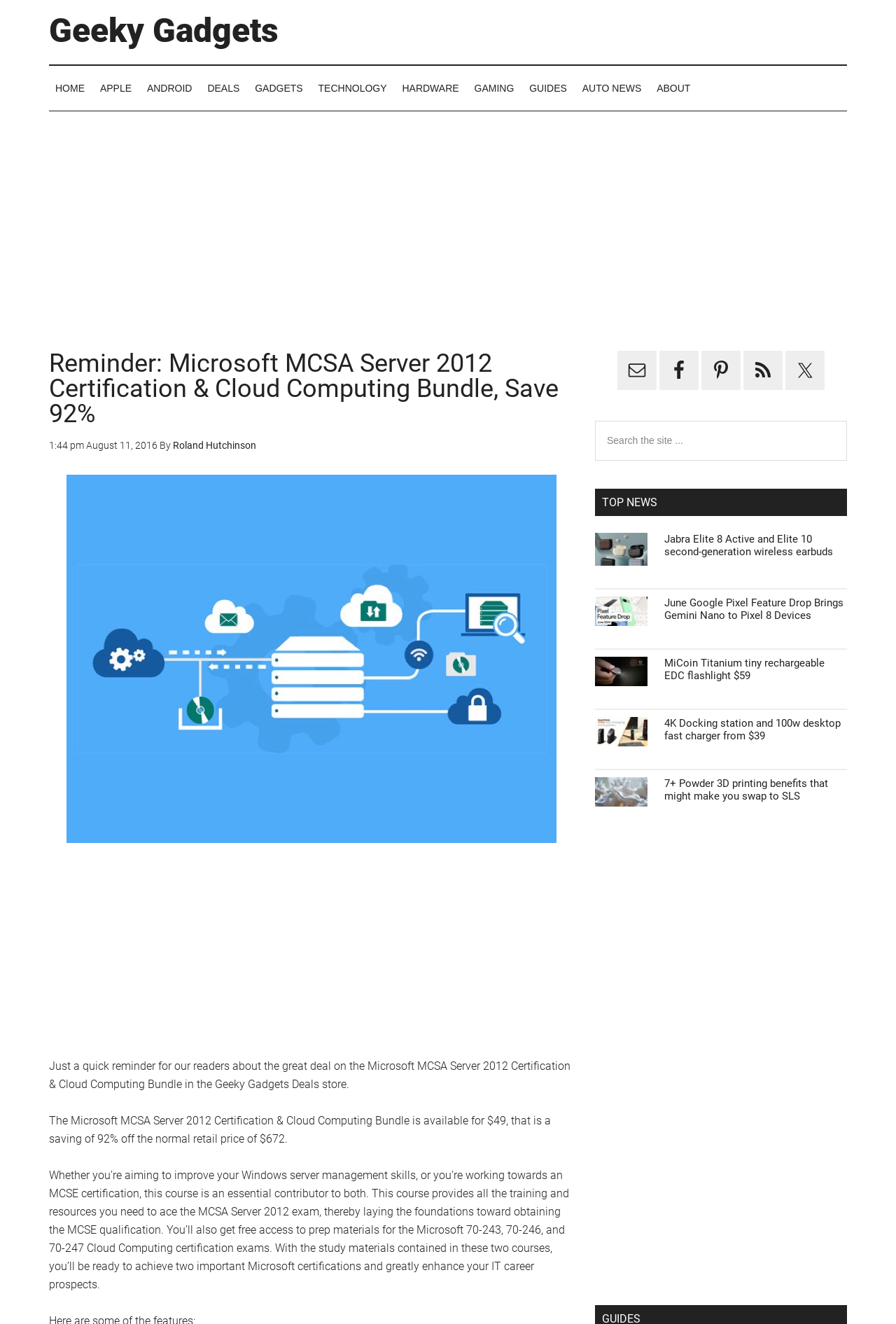Identify the main heading from the webpage and provide its text content.

Reminder: Microsoft MCSA Server 2012 Certification & Cloud Computing Bundle, Save 92%